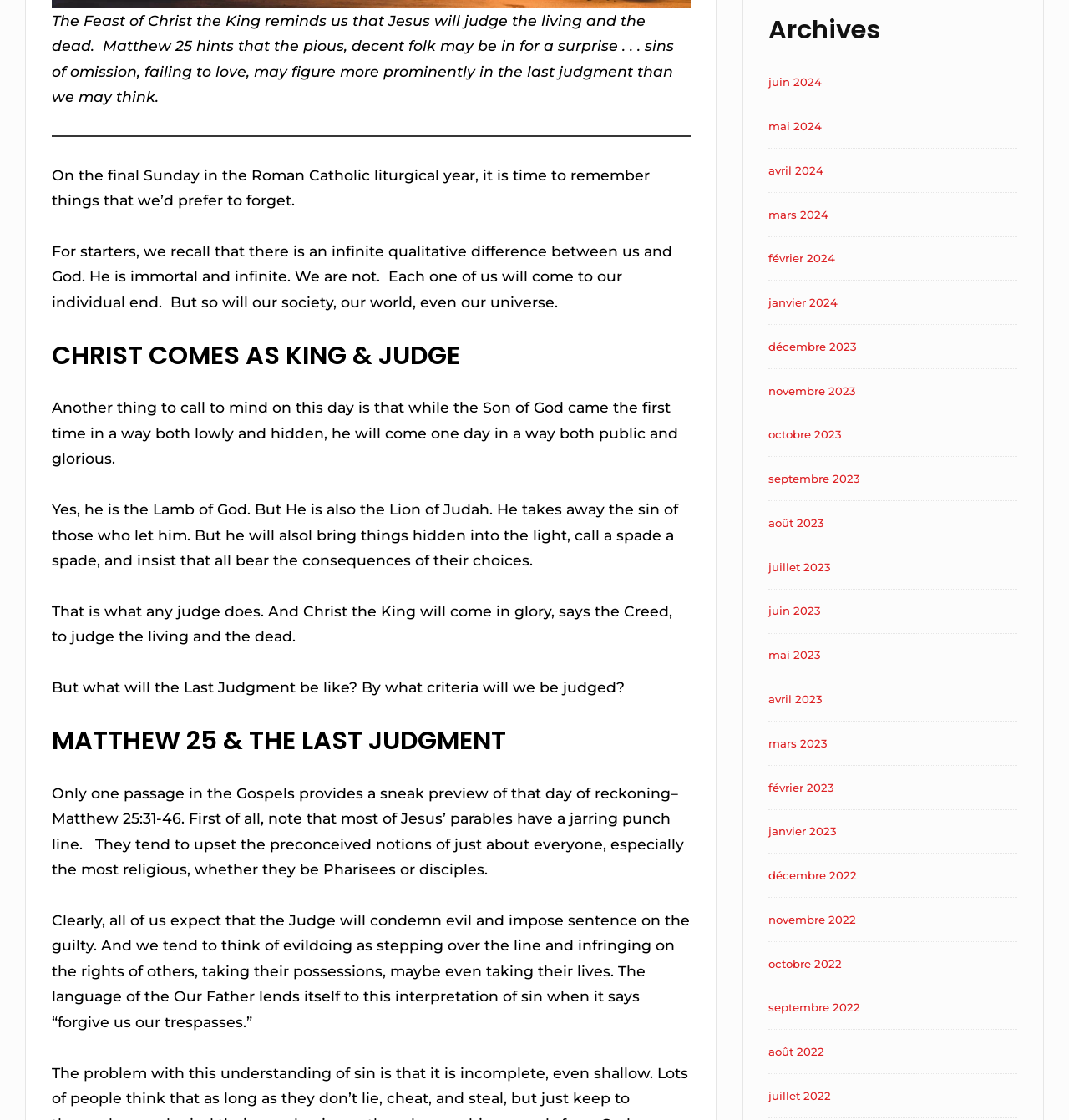Carefully examine the image and provide an in-depth answer to the question: What is the role of Christ in the Last Judgment?

According to the text, Christ will come in glory to judge the living and the dead, which is a central theme of the Feast of Christ the King. The text emphasizes Christ's role as a judge who will bring things hidden into the light and insist that all bear the consequences of their choices.